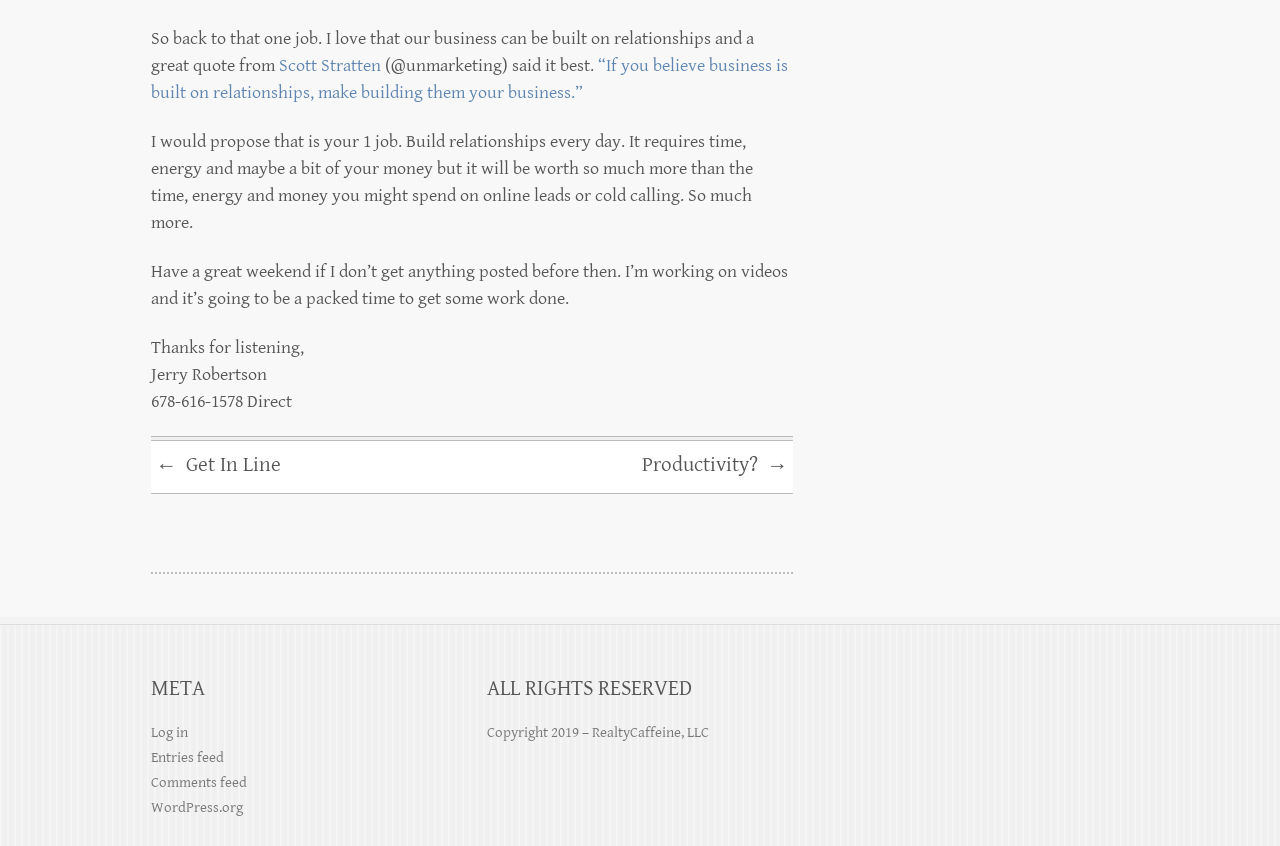Please determine the bounding box coordinates of the clickable area required to carry out the following instruction: "View the next page on productivity". The coordinates must be four float numbers between 0 and 1, represented as [left, top, right, bottom].

[0.49, 0.515, 0.619, 0.576]